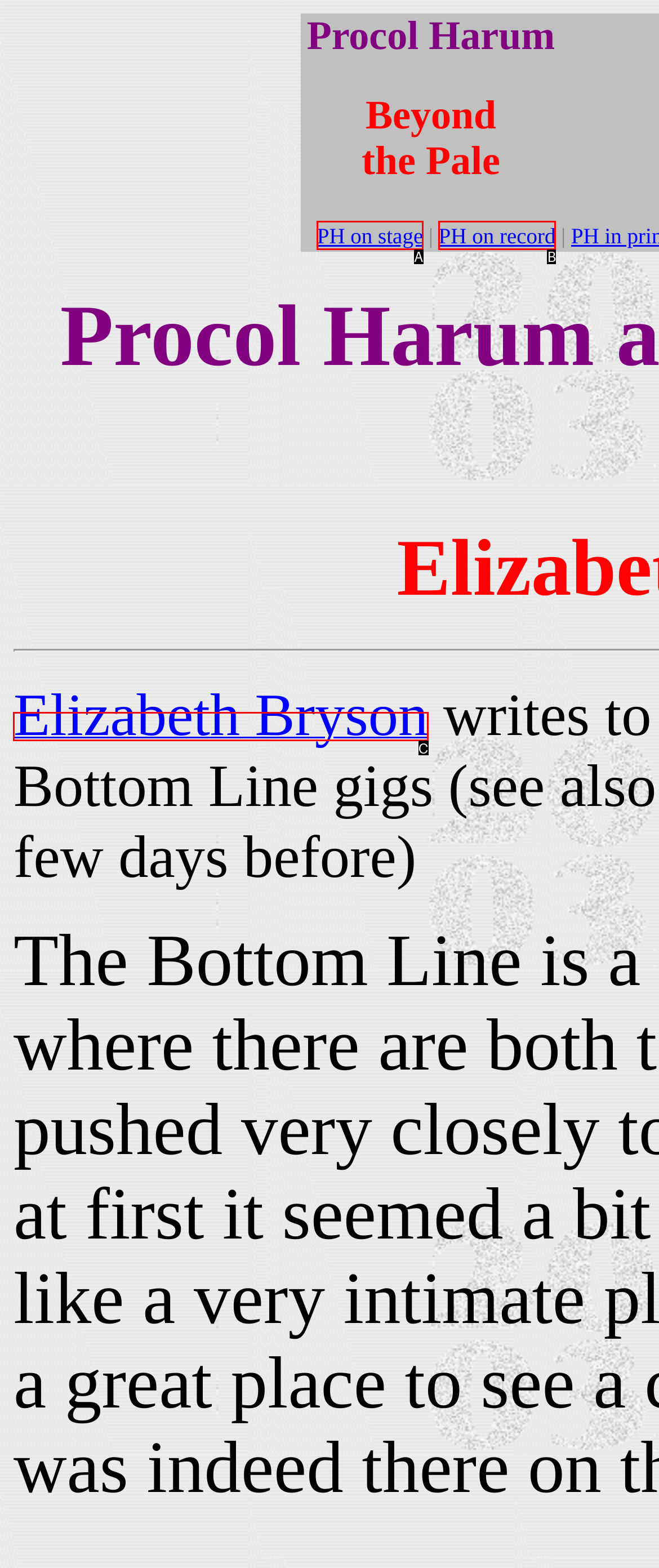Determine which option matches the description: PH on record. Answer using the letter of the option.

B